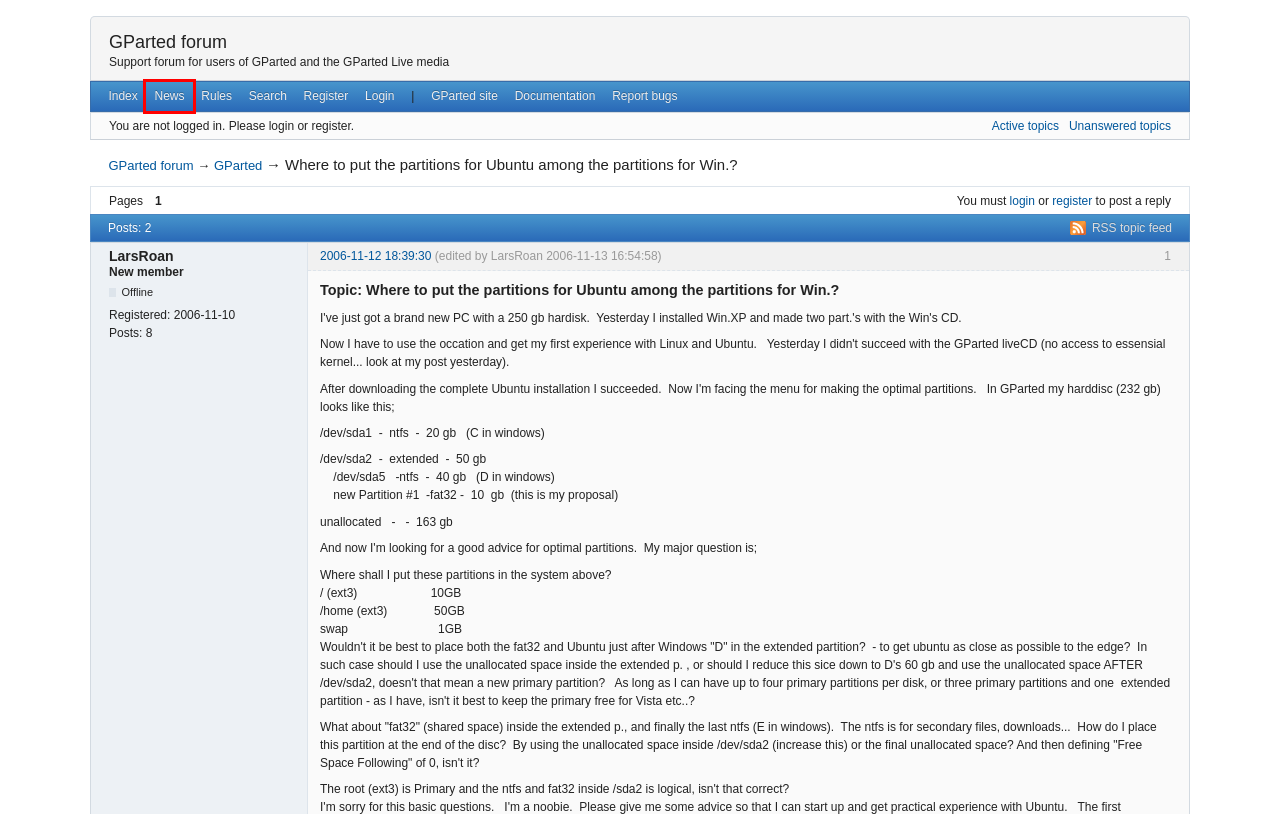Examine the screenshot of a webpage featuring a red bounding box and identify the best matching webpage description for the new page that results from clicking the element within the box. Here are the options:
A. News (Page 1) — GParted forum
B. GParted forum — Where to put the partitions for Ubuntu among the partitions for Win.?
C. GParted -- Documentation
D. GParted forum
E. Login to GParted forum — GParted forum
F. Forum message — GParted forum
G. Rules — GParted forum
H. GParted (Page 1) — GParted forum

A